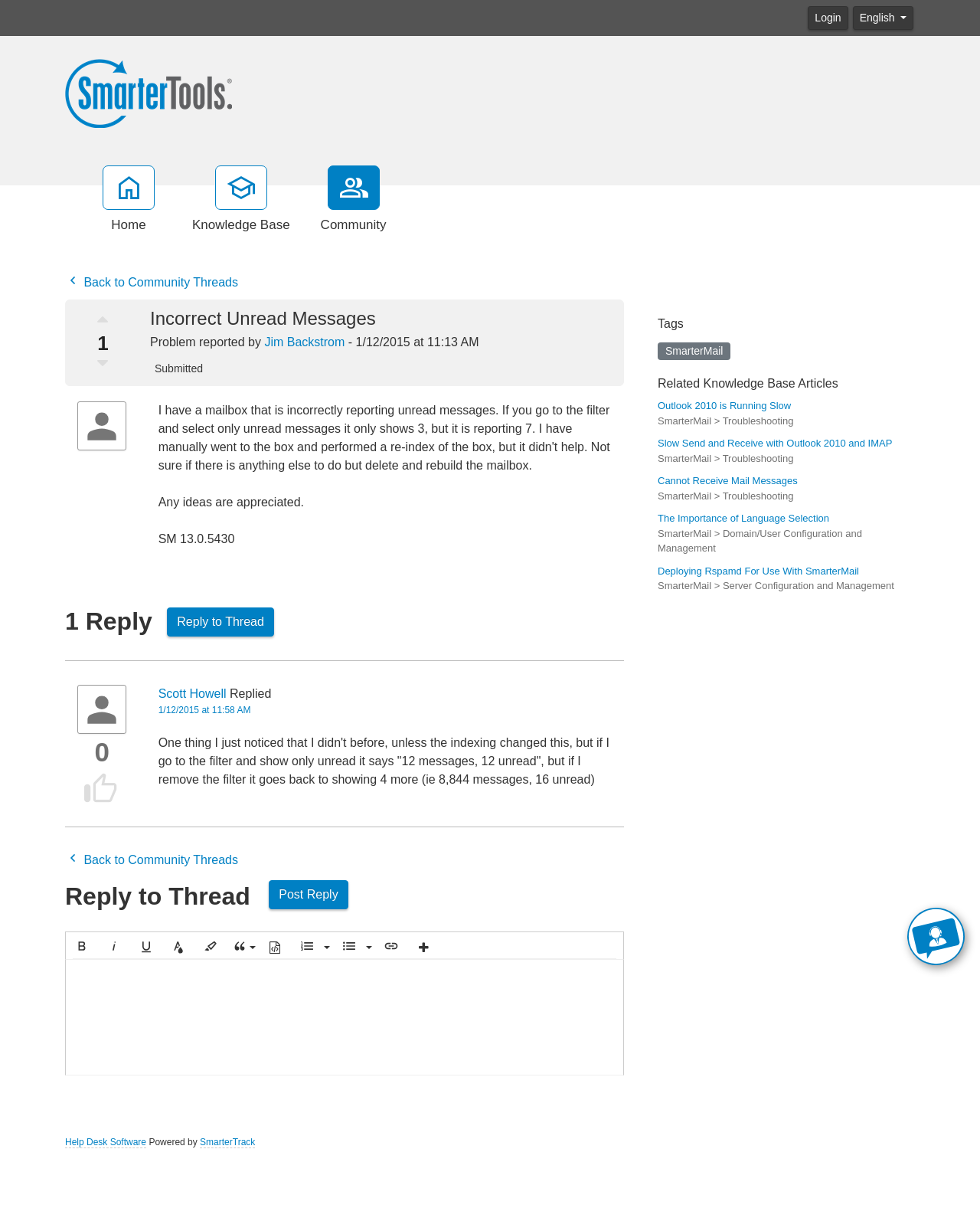What is the version of SmarterMail mentioned in the thread?
Provide a short answer using one word or a brief phrase based on the image.

SM 13.0.5430